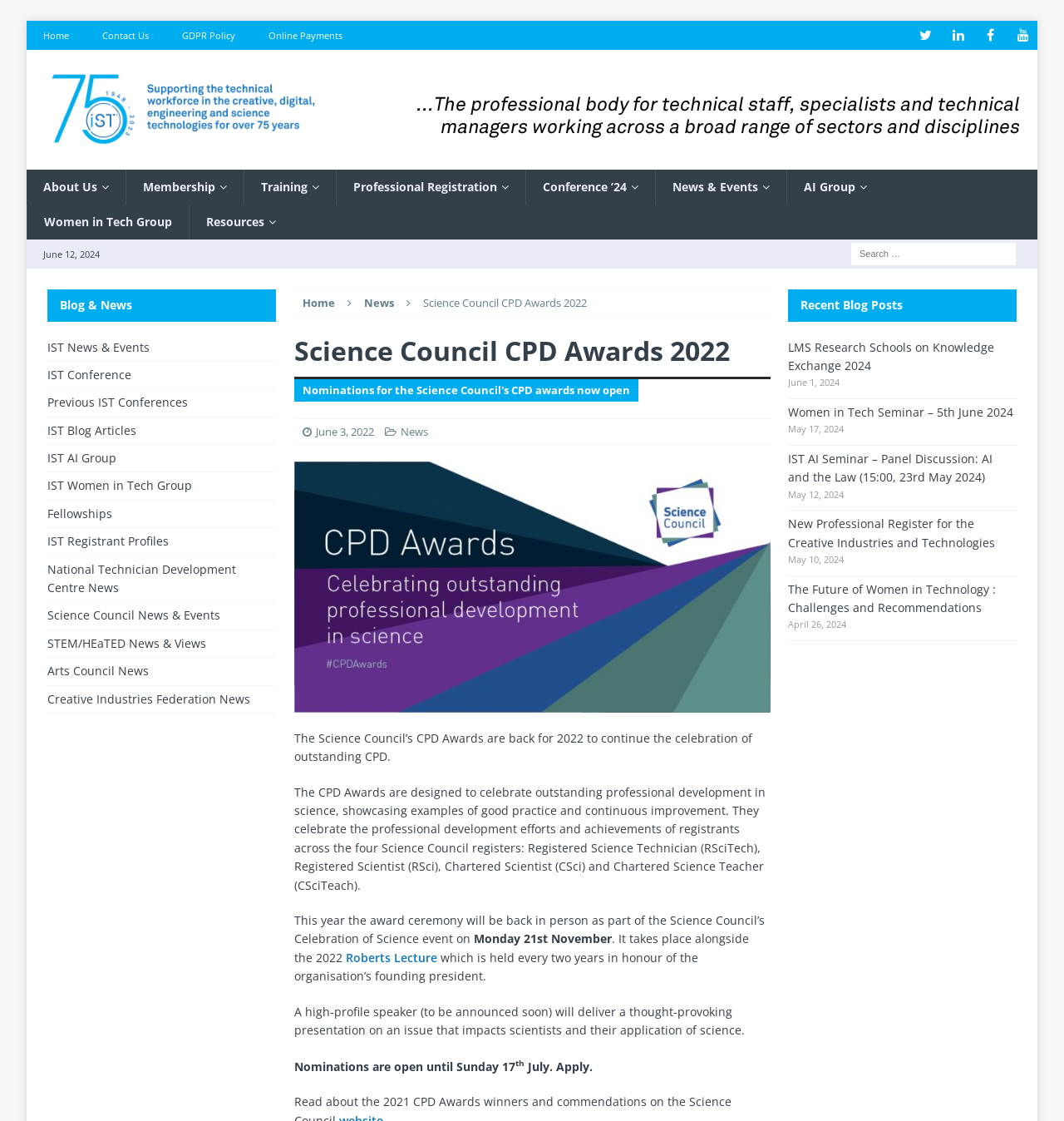Give a succinct answer to this question in a single word or phrase: 
What is the deadline for nominations?

Sunday 17 July